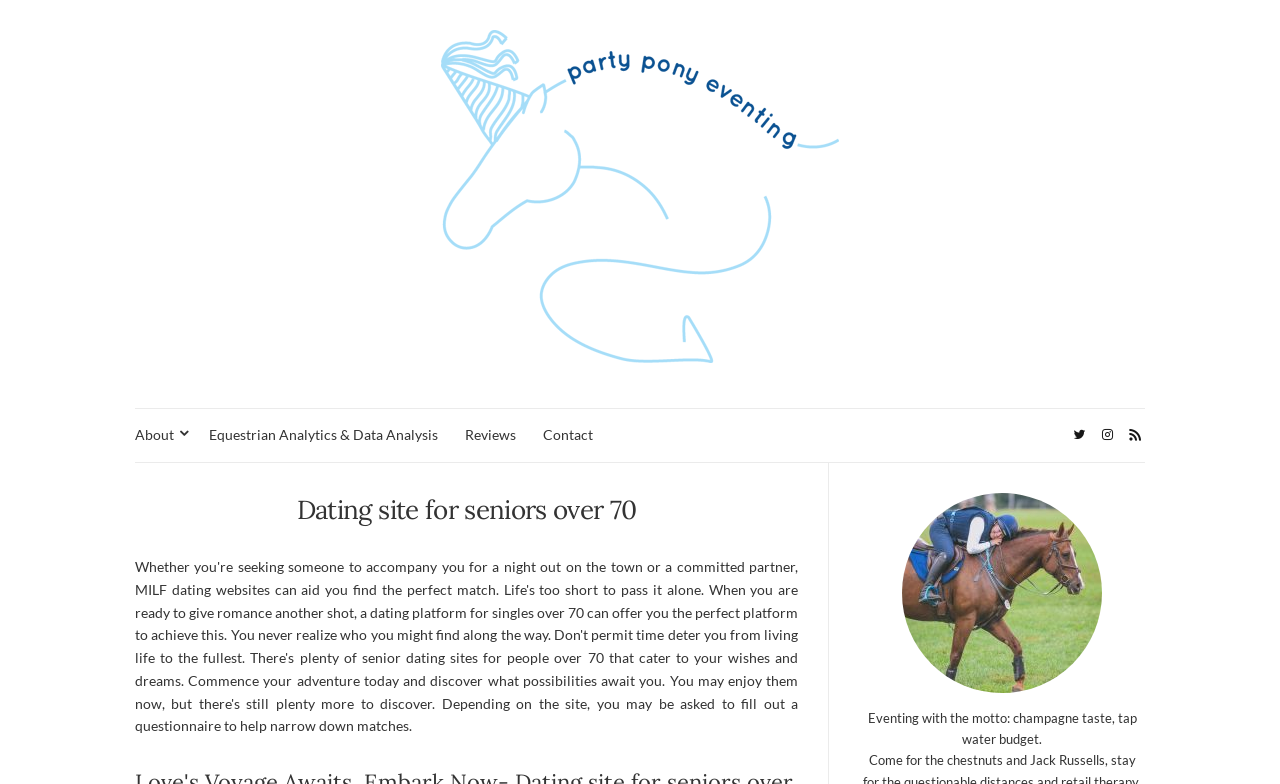Answer succinctly with a single word or phrase:
What is the name of the dating site?

Party Pony Eventing